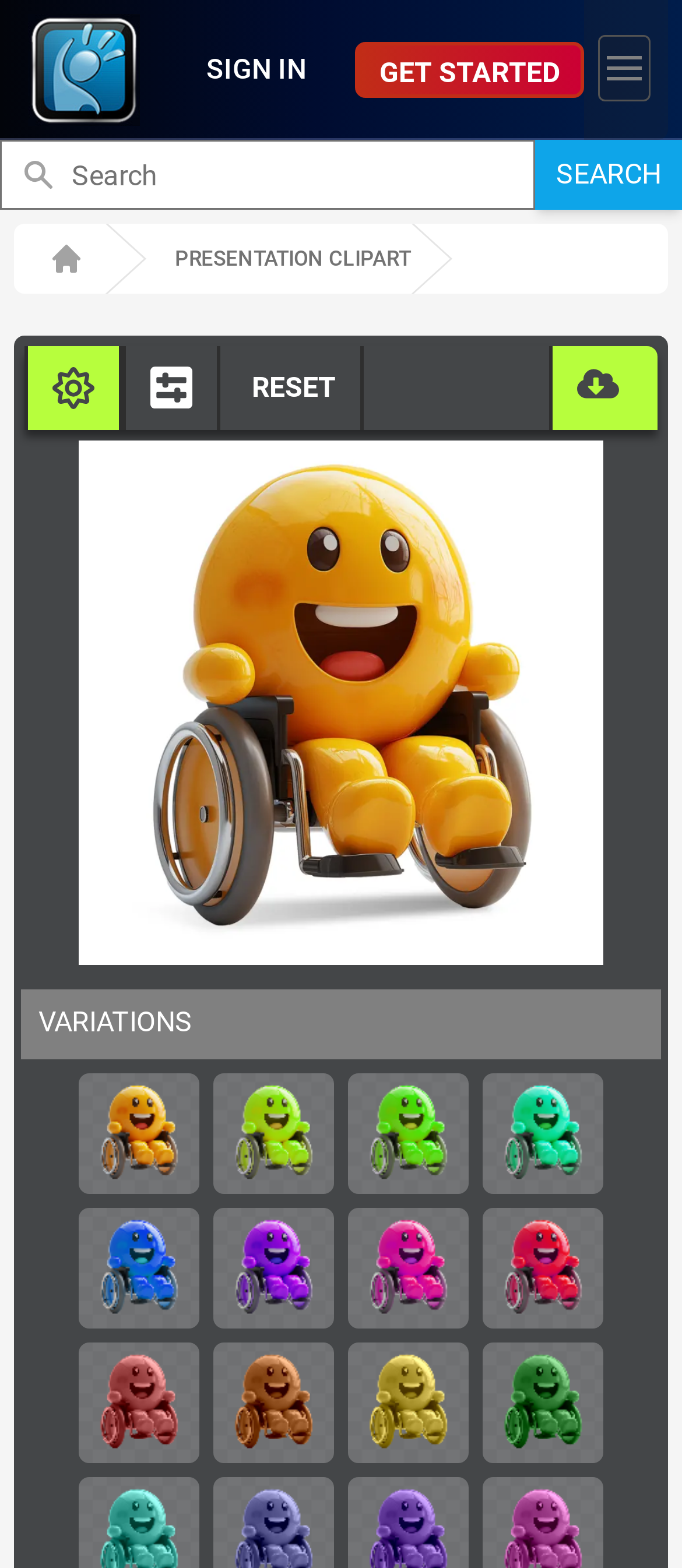Using the provided element description "RESET", determine the bounding box coordinates of the UI element.

[0.323, 0.221, 0.533, 0.274]